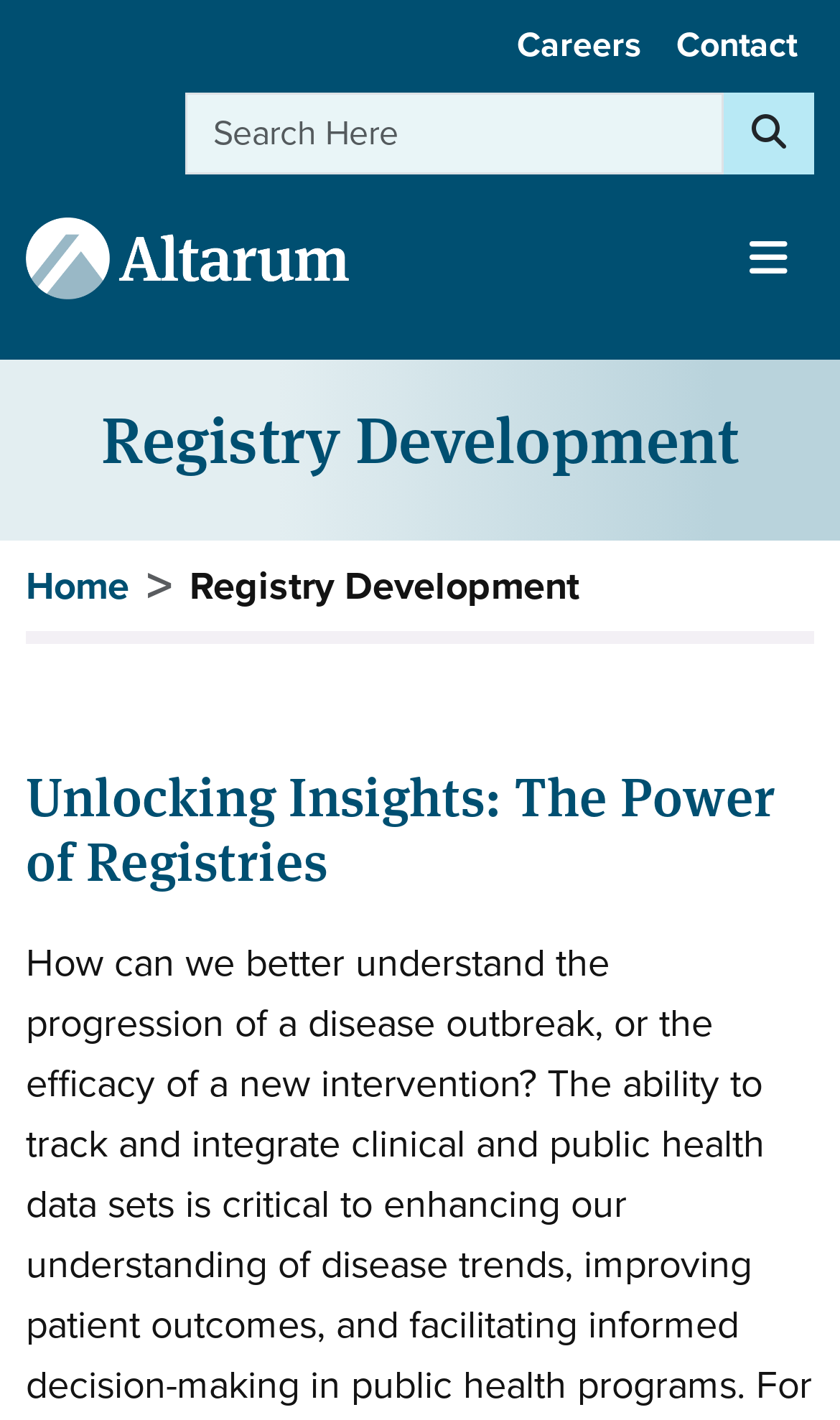Please answer the following question using a single word or phrase: 
What is the text on the top-right corner?

User account menu